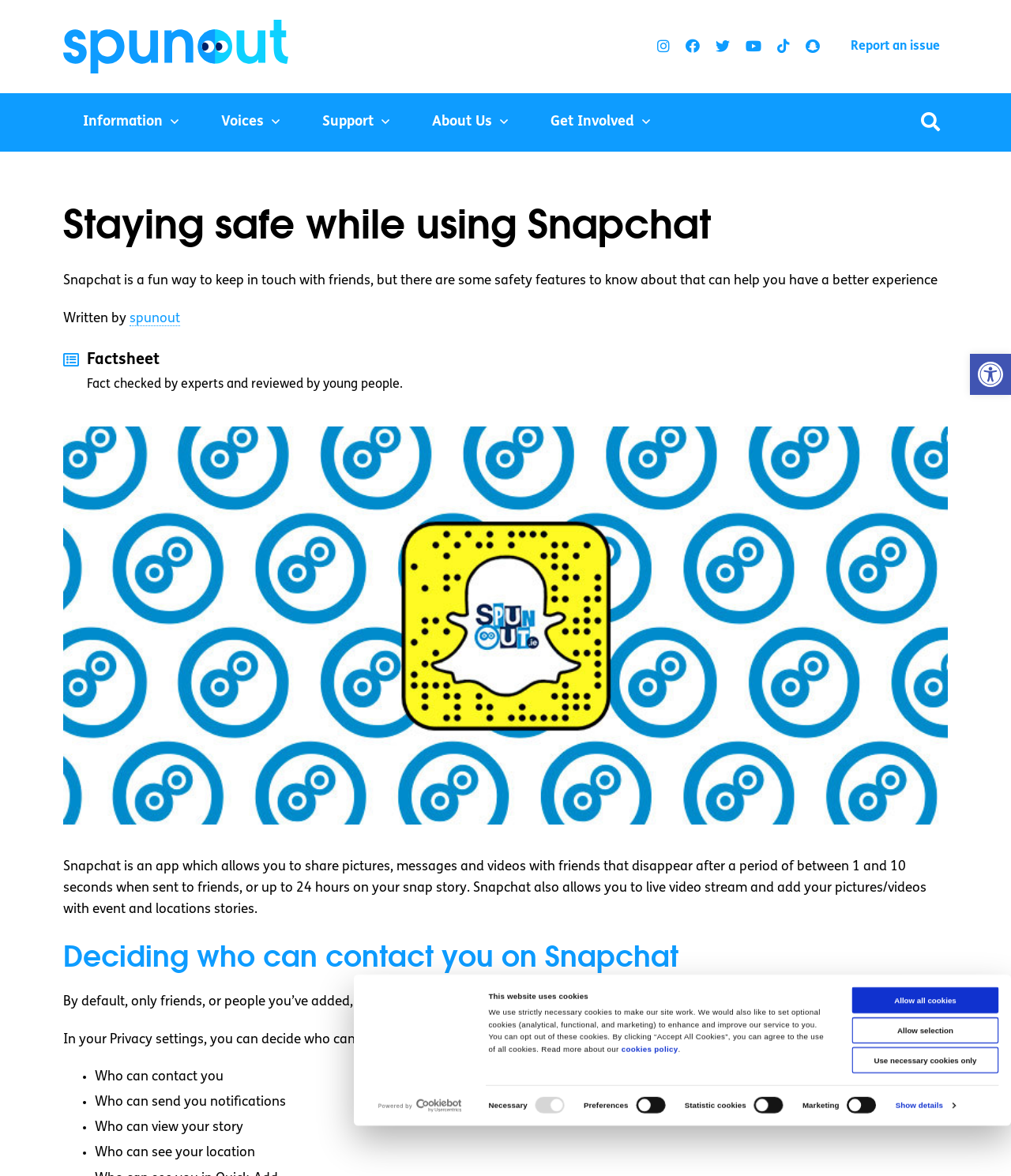Identify the bounding box coordinates for the element that needs to be clicked to fulfill this instruction: "Click the 'Report an issue' link". Provide the coordinates in the format of four float numbers between 0 and 1: [left, top, right, bottom].

[0.834, 0.028, 0.938, 0.052]